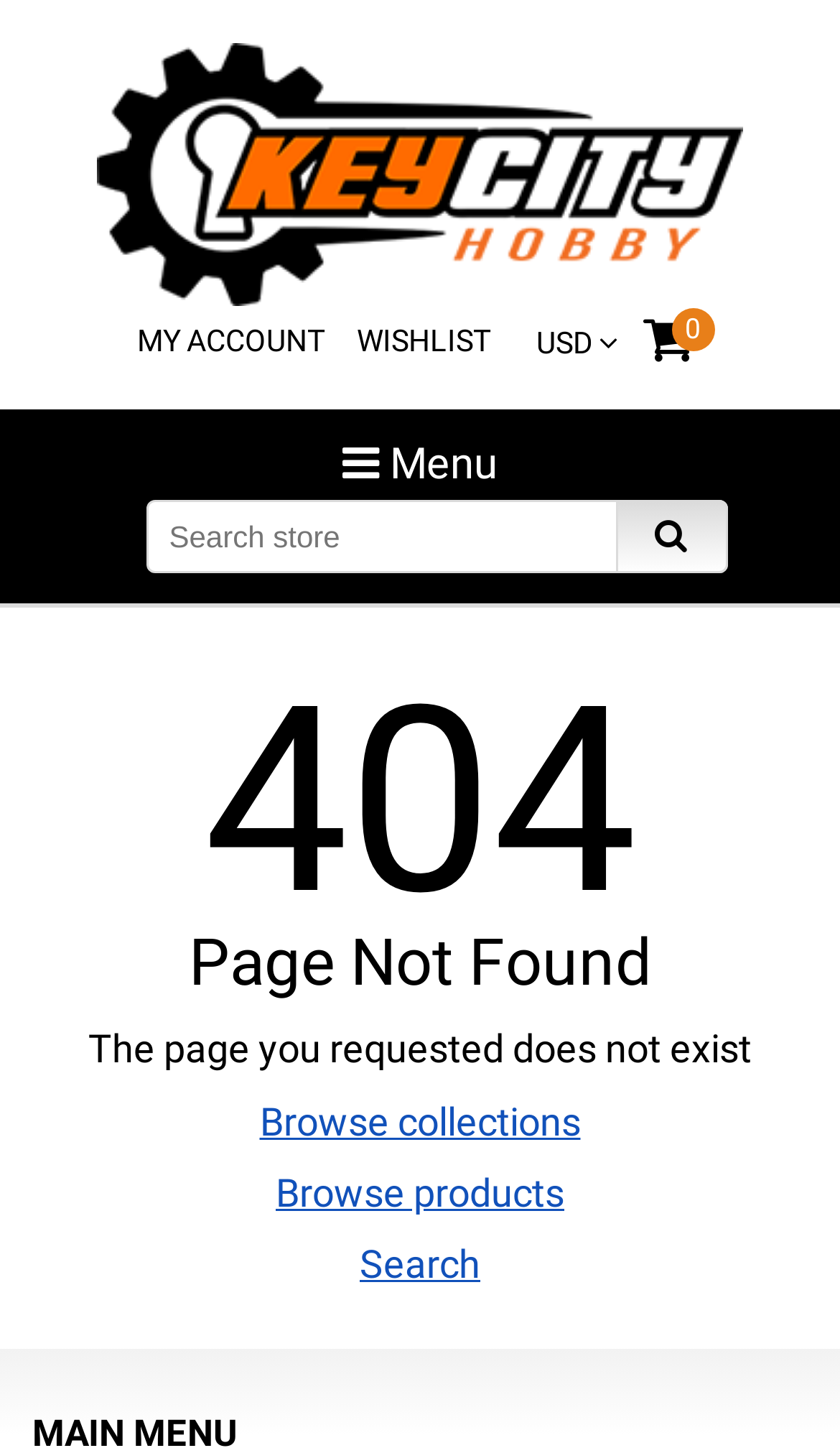Pinpoint the bounding box coordinates of the clickable area necessary to execute the following instruction: "go to Key City Hobby homepage". The coordinates should be given as four float numbers between 0 and 1, namely [left, top, right, bottom].

[0.115, 0.03, 0.885, 0.211]